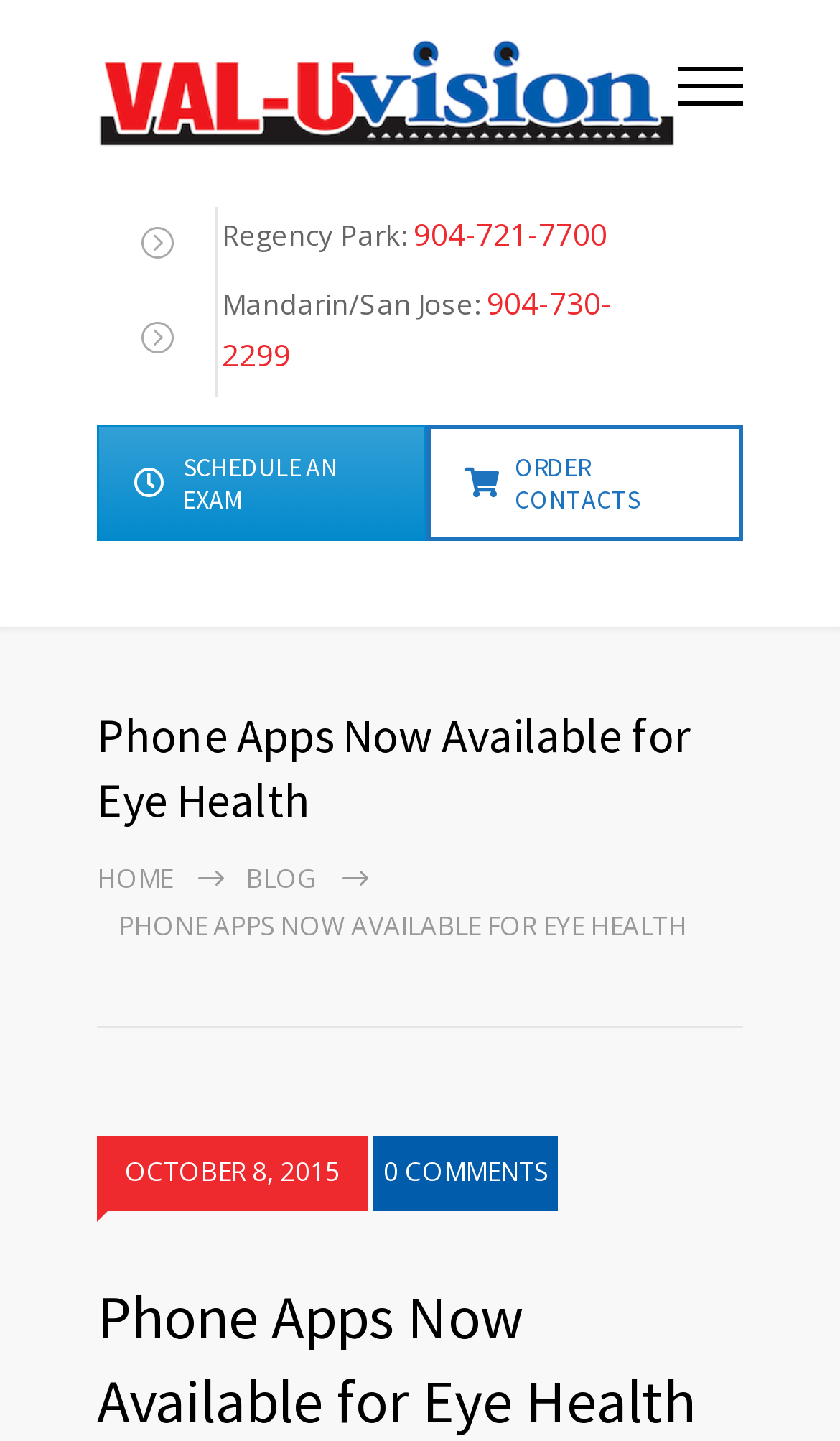Please find and report the primary heading text from the webpage.

Phone Apps Now Available for Eye Health